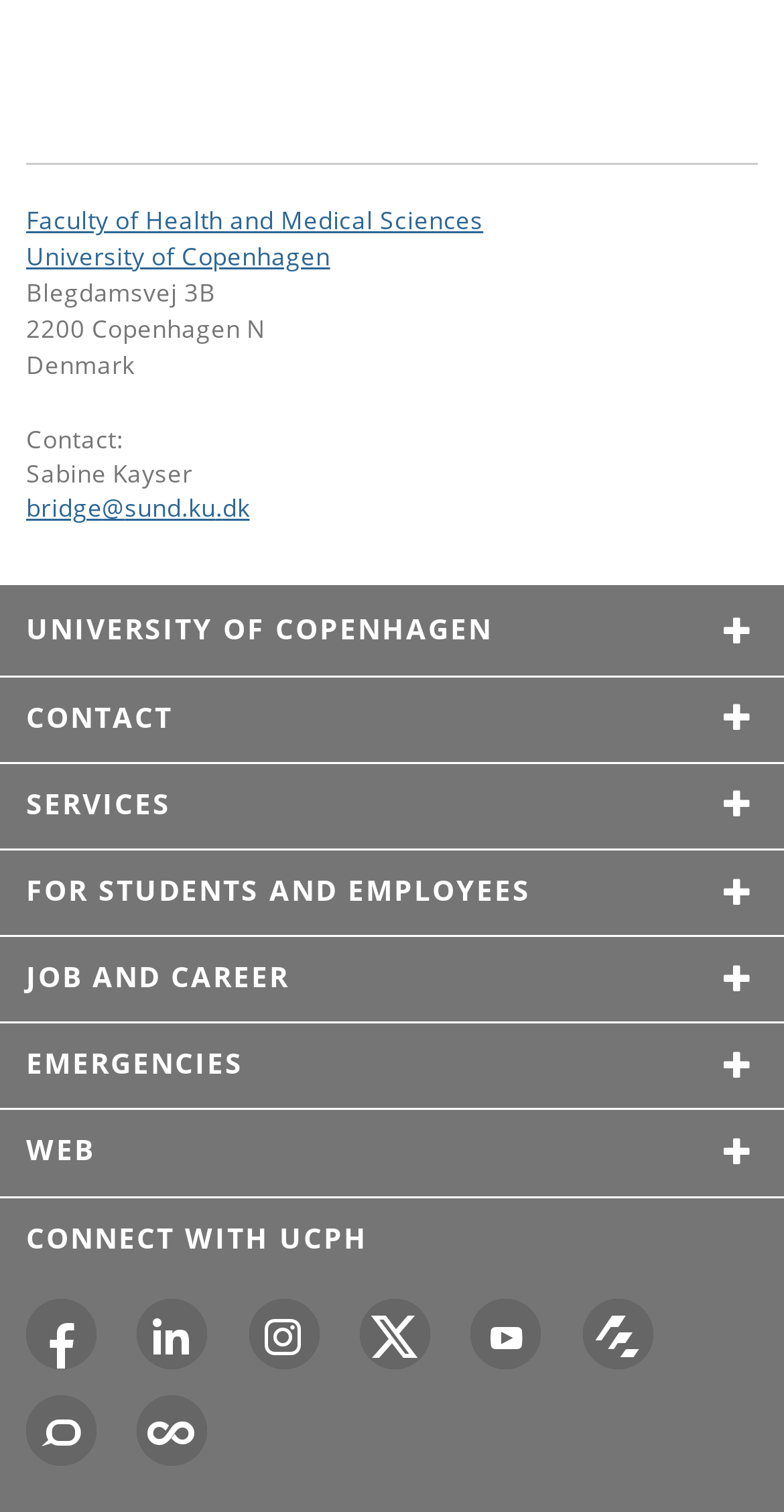How many navigation items are in the footer?
Relying on the image, give a concise answer in one word or a brief phrase.

9